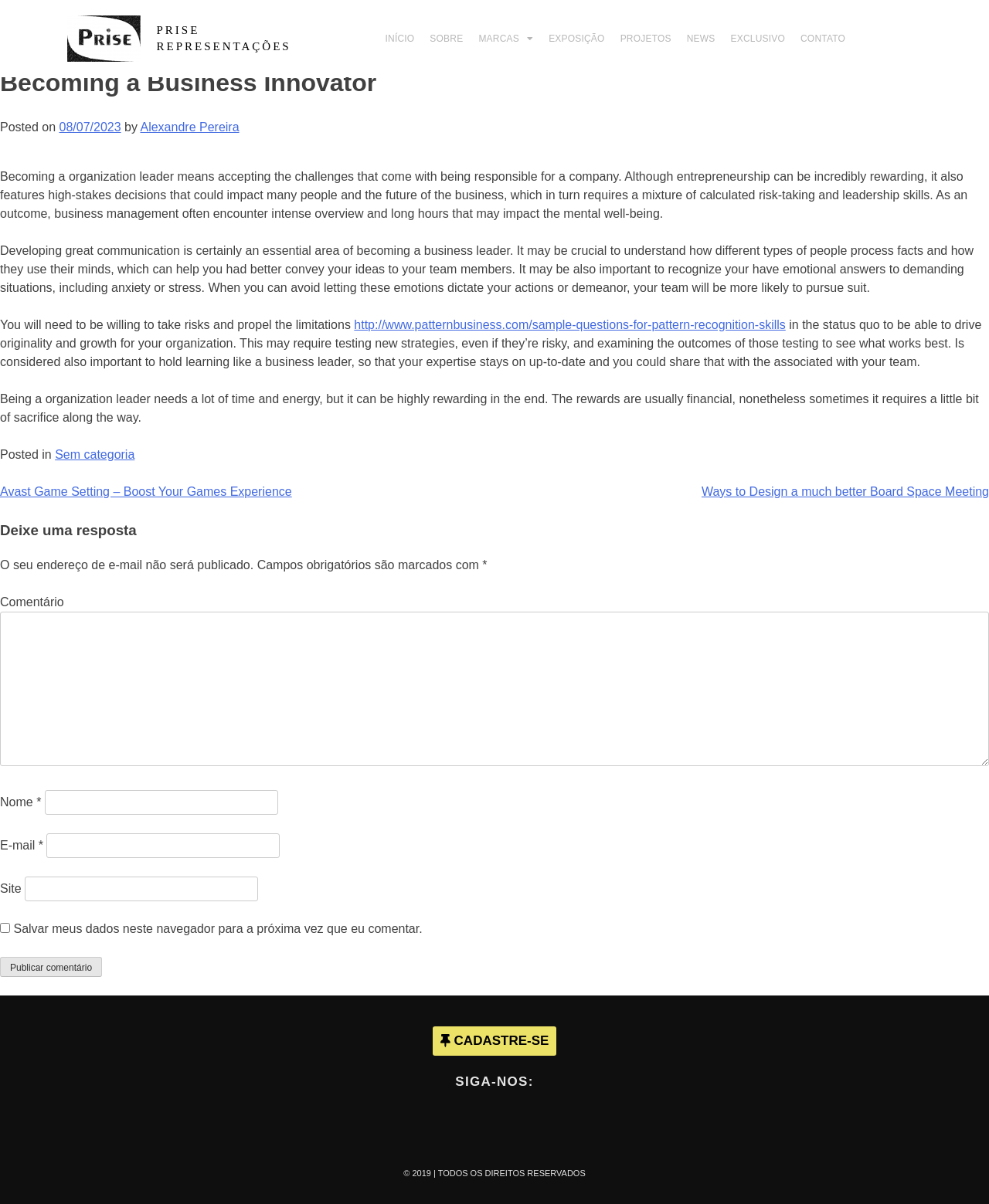Pinpoint the bounding box coordinates of the clickable area needed to execute the instruction: "Visit the page about Species Profiles". The coordinates should be specified as four float numbers between 0 and 1, i.e., [left, top, right, bottom].

None